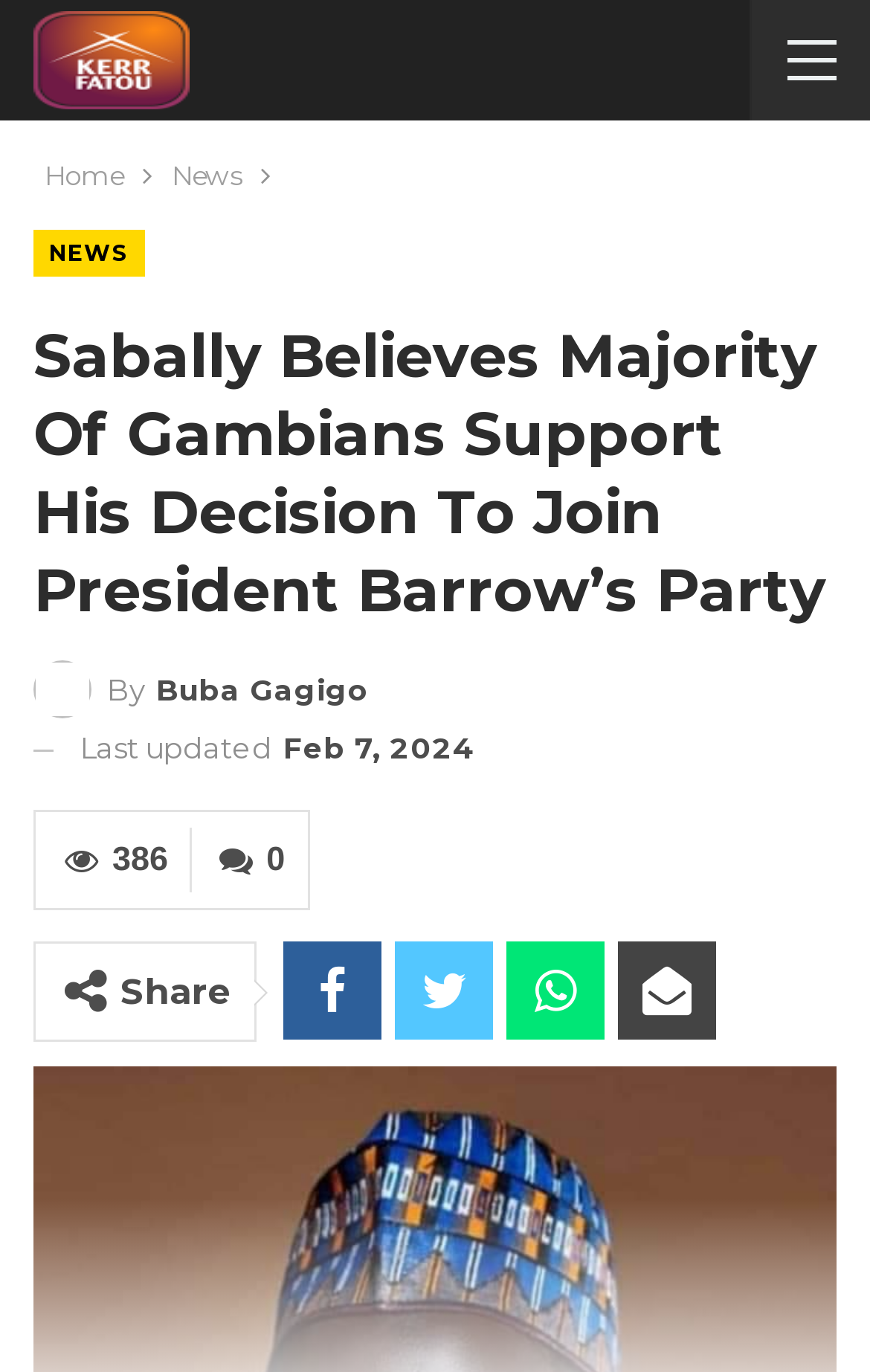Present a detailed account of what is displayed on the webpage.

The webpage appears to be a news article page. At the top-left corner, there is an image with the text "Kerr Fatou Online Media House". Below the image, there is a navigation bar with breadcrumbs, containing links to "Home" and "News". 

The main content of the page is a news article with the heading "Sabally Believes Majority Of Gambians Support His Decision To Join President Barrow’s Party". The article is attributed to "By Buba Gagigo" and has a timestamp indicating it was last updated on "Feb 7, 2024". 

Below the article heading, there are several links and icons. There is a link with the text "0", followed by a static text "386", which may indicate the number of comments or views. Next to it, there is a static text "Share" and four social media sharing icons. 

The overall layout of the page is organized, with clear headings and concise text. The navigation bar and social media sharing icons are positioned at the top and bottom of the page, respectively, making it easy to navigate and share the article.